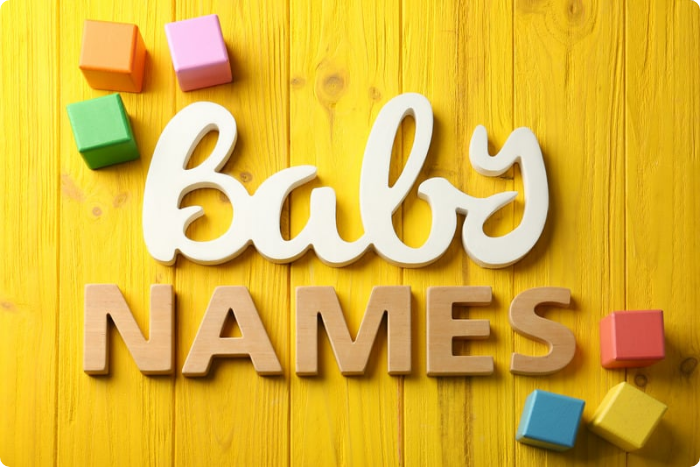Consider the image and give a detailed and elaborate answer to the question: 
What is the theme of the image?

The caption states that the image encapsulates the essence of gentle parenting and the joyful process of selecting meaningful names for children, which indicates that the theme of the image is gentle parenting names.